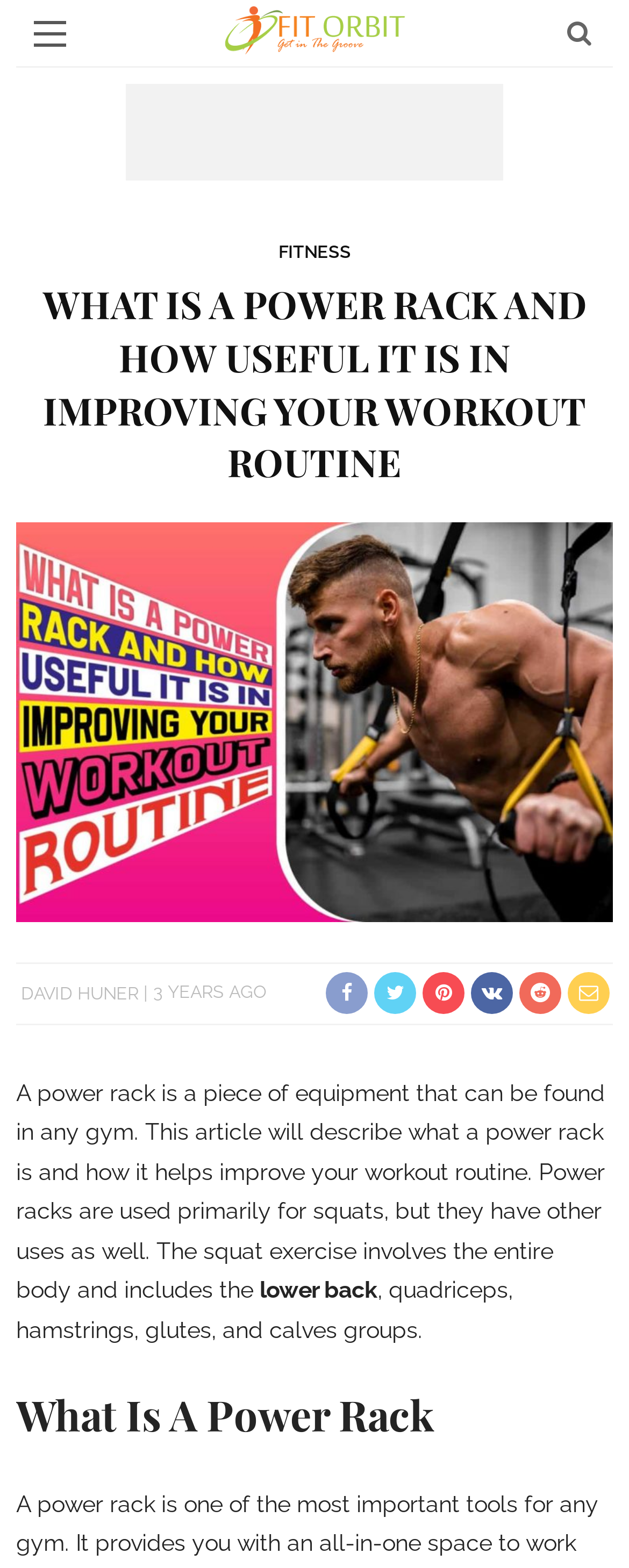What is the author's name of this article?
Please elaborate on the answer to the question with detailed information.

The author's name is mentioned in the webpage as DAVID HUNER, which is a link element.